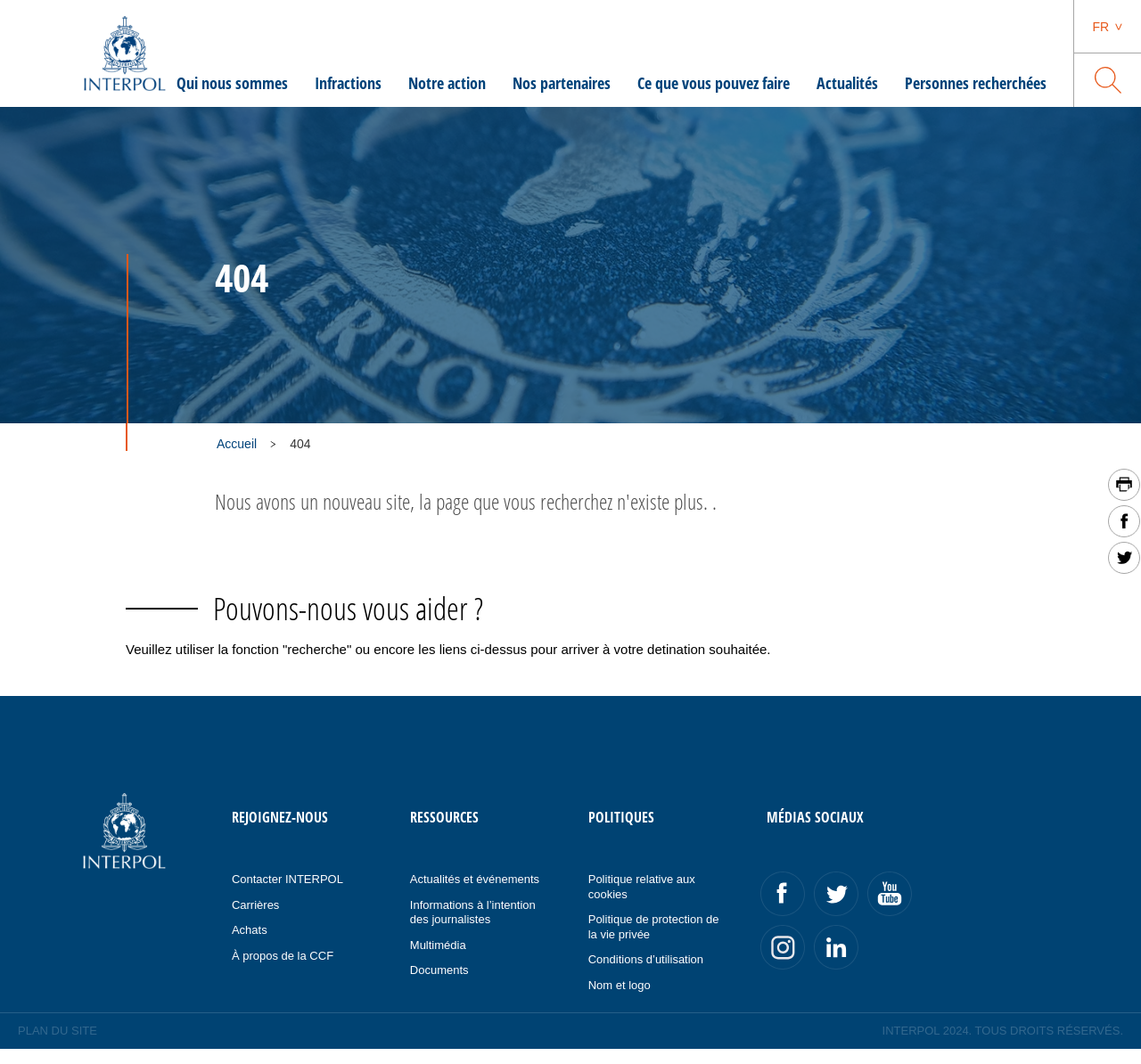Detail the webpage's structure and highlights in your description.

This webpage appears to be a 404 error page from the Interpol website. At the top left corner, there is an Interpol logo, which is also repeated at the bottom left corner. Below the top logo, there are five navigation links: "Qui nous sommes", "Infractions", "Notre action", "Nos partenaires", and "Ce que vous pouvez faire". 

To the right of these links, there are two more links: "Actualités" and "Personnes recherchées". Above these links, there is a language selection link "FR". On the right side of the language link, there is a search icon.

The main content of the page is a heading "404" followed by a link "Accueil" and a right arrow icon. Below this, there is a message "Pouvons-nous vous aider?" and a paragraph of text explaining that the page the user is looking for no longer exists and suggesting the use of the search function or the links above to find the desired destination.

On the right side of the page, there are three social media links: Facebook, Twitter, and another Facebook link. Below these links, there is a section with several links to various resources, including "Contacter INTERPOL", "Carrières", "Achats", and "À propos de la CCF". 

Further down, there are three sections with links to "RESSOURCES", "POLITIQUES", and "MÉDIAS SOCIAUX". The "RESSOURCES" section has links to "Actualités et événements", "Informations à l’intention des journalistes", "Multimédia", and "Documents". The "POLITIQUES" section has links to "Politique relative aux cookies", "Politique de protection de la vie privée", "Conditions d’utilisation", and "Nom et logo". The "MÉDIAS SOCIAUX" section has links to Facebook, Twitter, Youtube, Instagram, and LinkedIn.

At the bottom of the page, there is a link to the "PLAN DU SITE" and a copyright notice "INTERPOL 2024. TOUS DROITS RÉSERVÉS.".